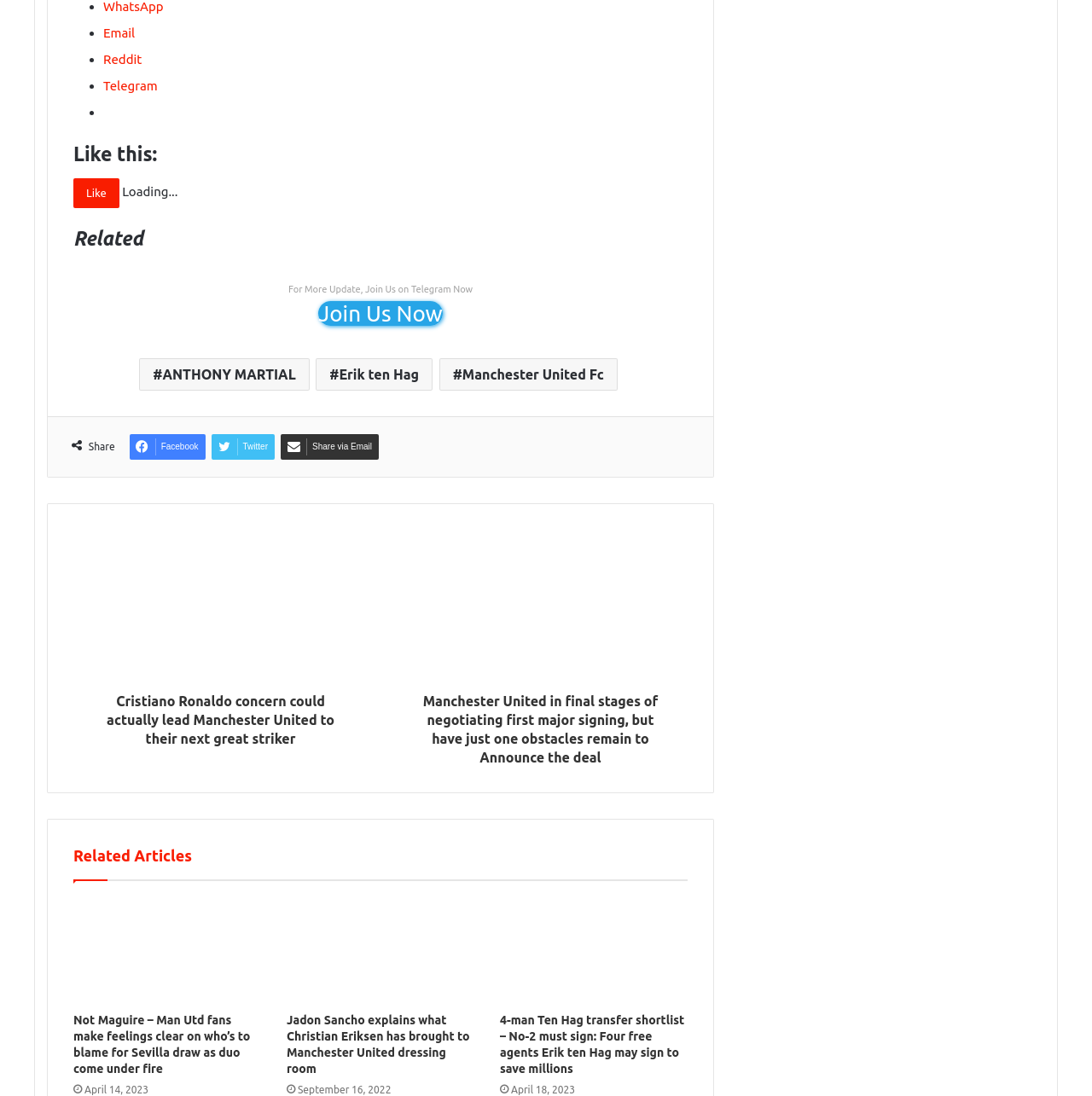Using the elements shown in the image, answer the question comprehensively: What social media platforms are available?

The webpage has links to various social media platforms, including Facebook, Twitter, WhatsApp, Telegram, and Reddit, indicating that the website is available on these platforms.